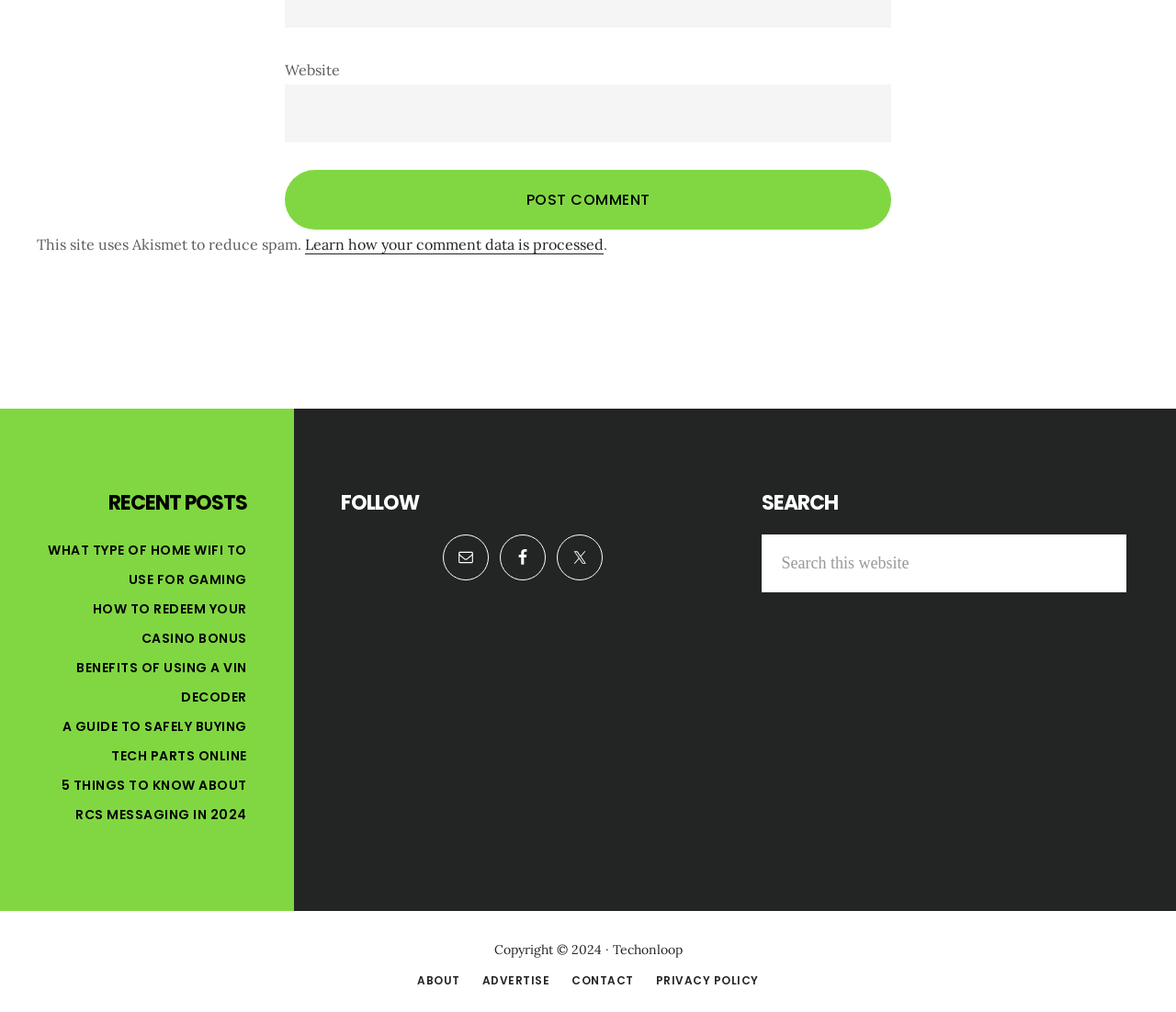Locate the bounding box coordinates of the area where you should click to accomplish the instruction: "post a comment".

[0.242, 0.168, 0.758, 0.227]